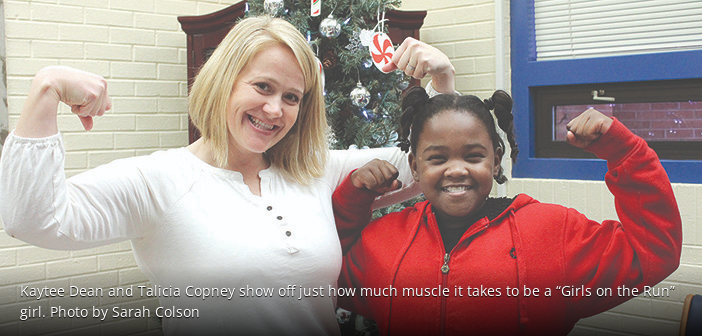What is the name of the photographer?
Please answer the question as detailed as possible.

According to the caption, the moment captured in the image was taken by Sarah Colson, who is credited as the photographer.